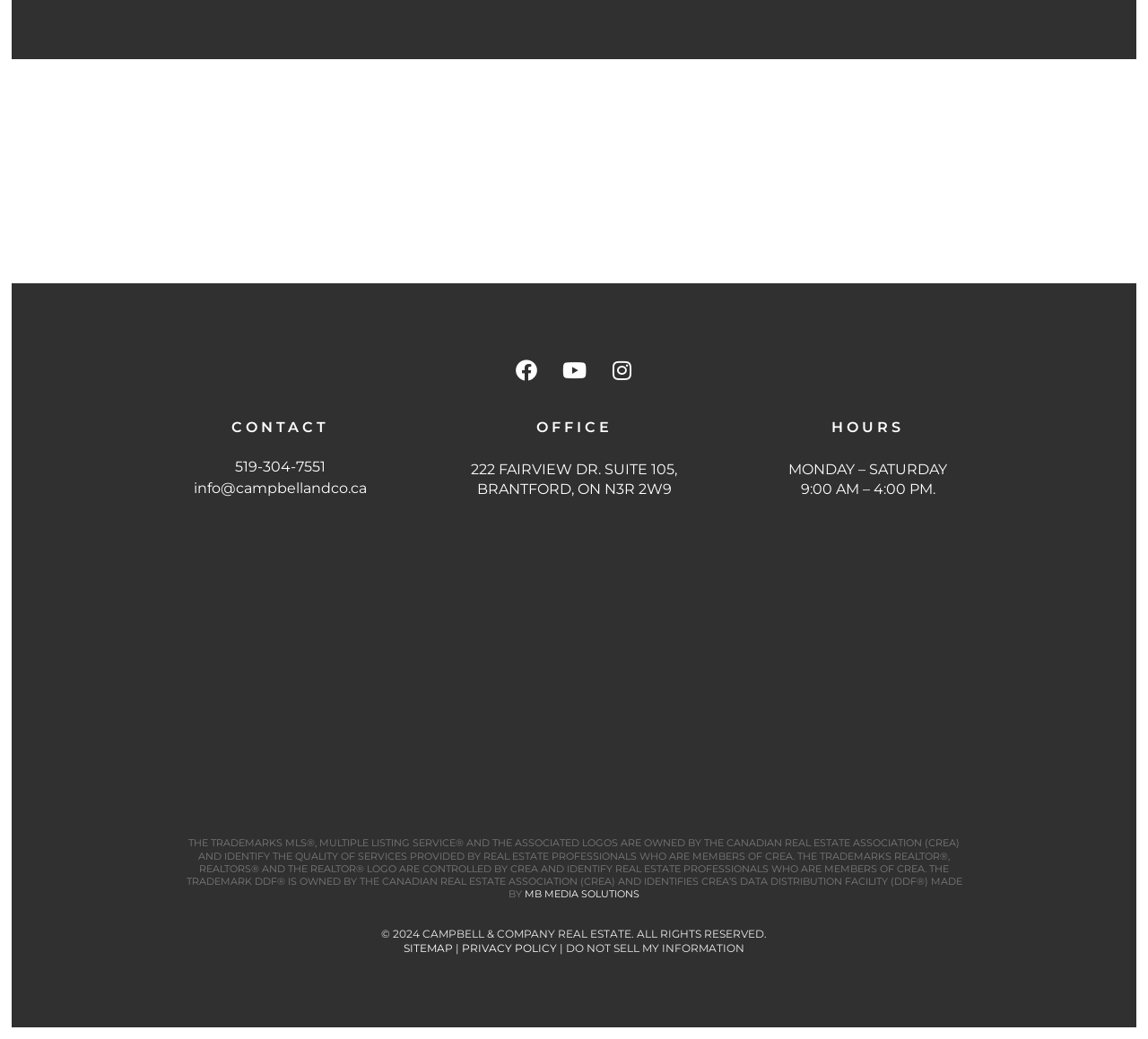Determine the bounding box coordinates of the clickable element to complete this instruction: "Click the Facebook link". Provide the coordinates in the format of four float numbers between 0 and 1, [left, top, right, bottom].

[0.44, 0.336, 0.477, 0.377]